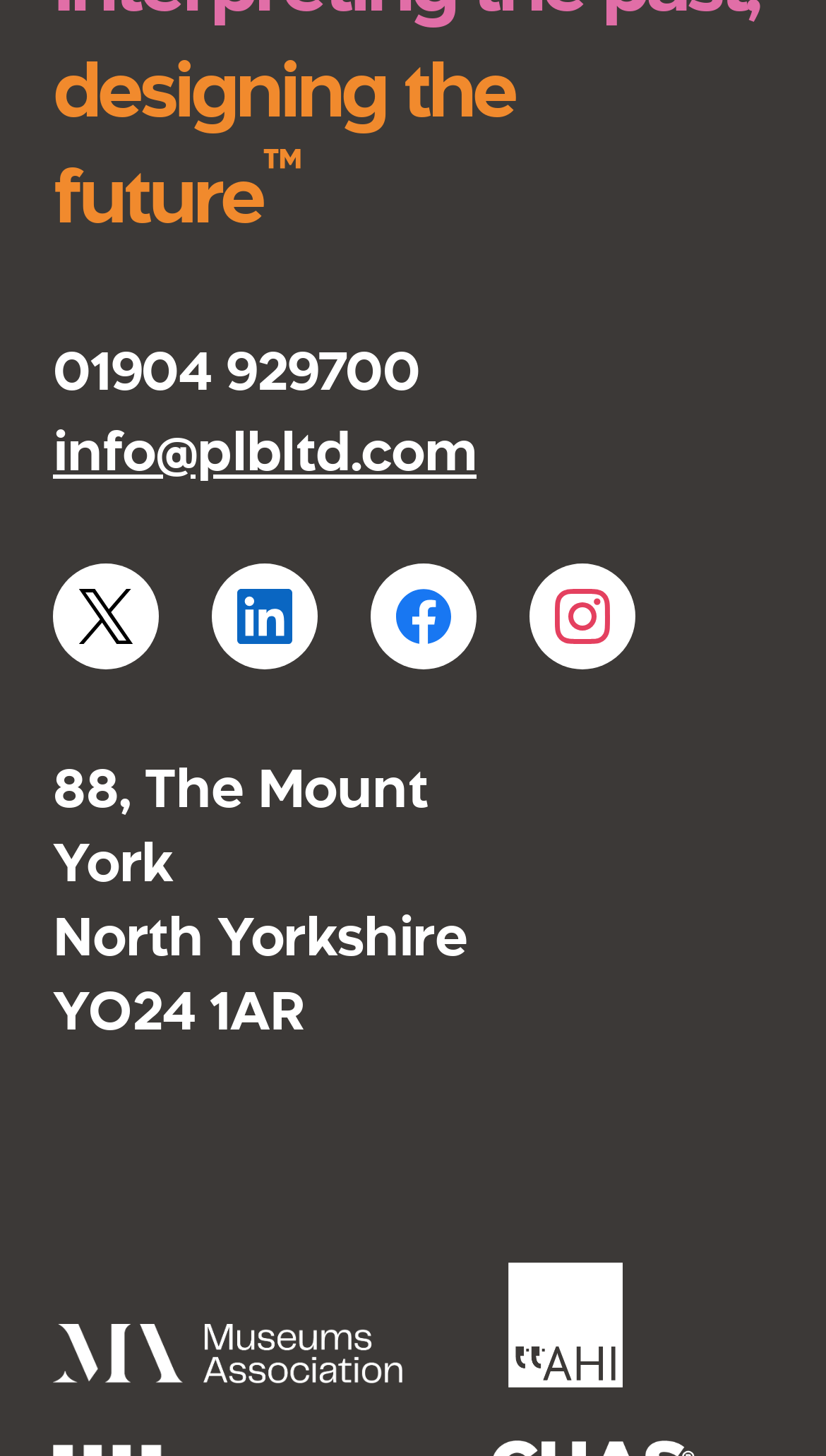Determine the bounding box coordinates of the region that needs to be clicked to achieve the task: "Send an email".

[0.064, 0.289, 0.577, 0.331]